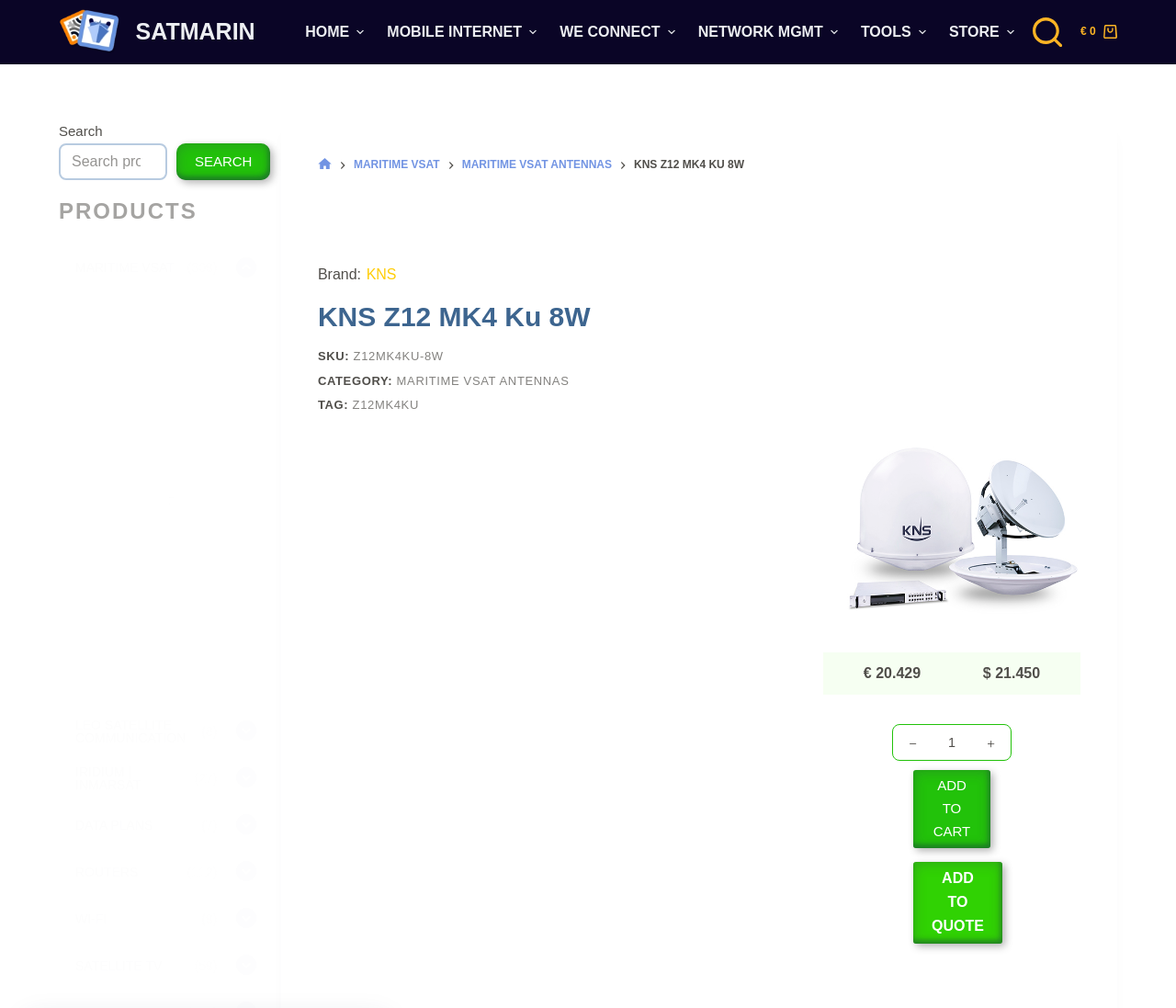Specify the bounding box coordinates of the area that needs to be clicked to achieve the following instruction: "Add product to cart".

[0.777, 0.764, 0.842, 0.841]